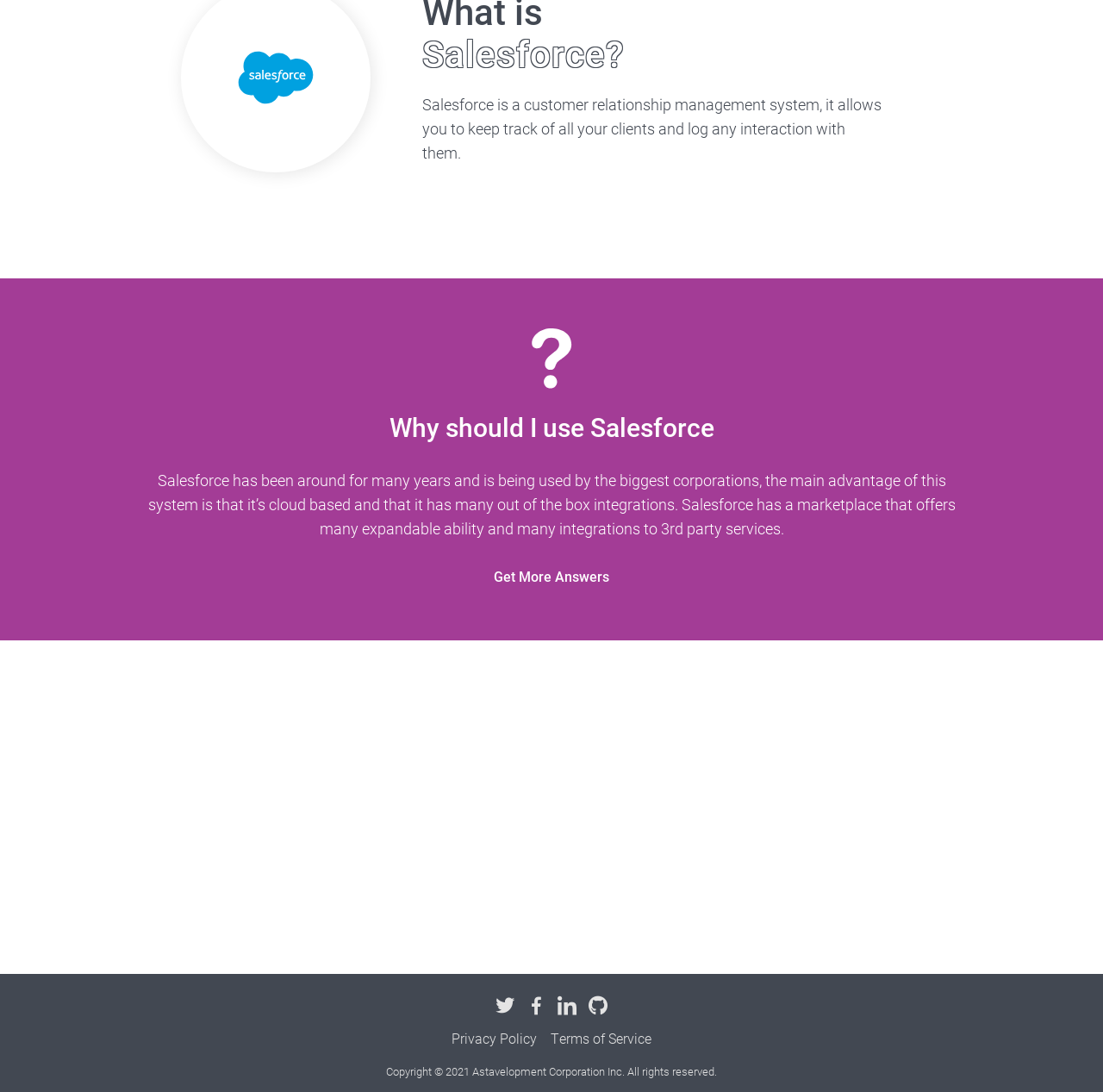Using floating point numbers between 0 and 1, provide the bounding box coordinates in the format (top-left x, top-left y, bottom-right x, bottom-right y). Locate the UI element described here: title="Twitter"

[0.449, 0.912, 0.466, 0.929]